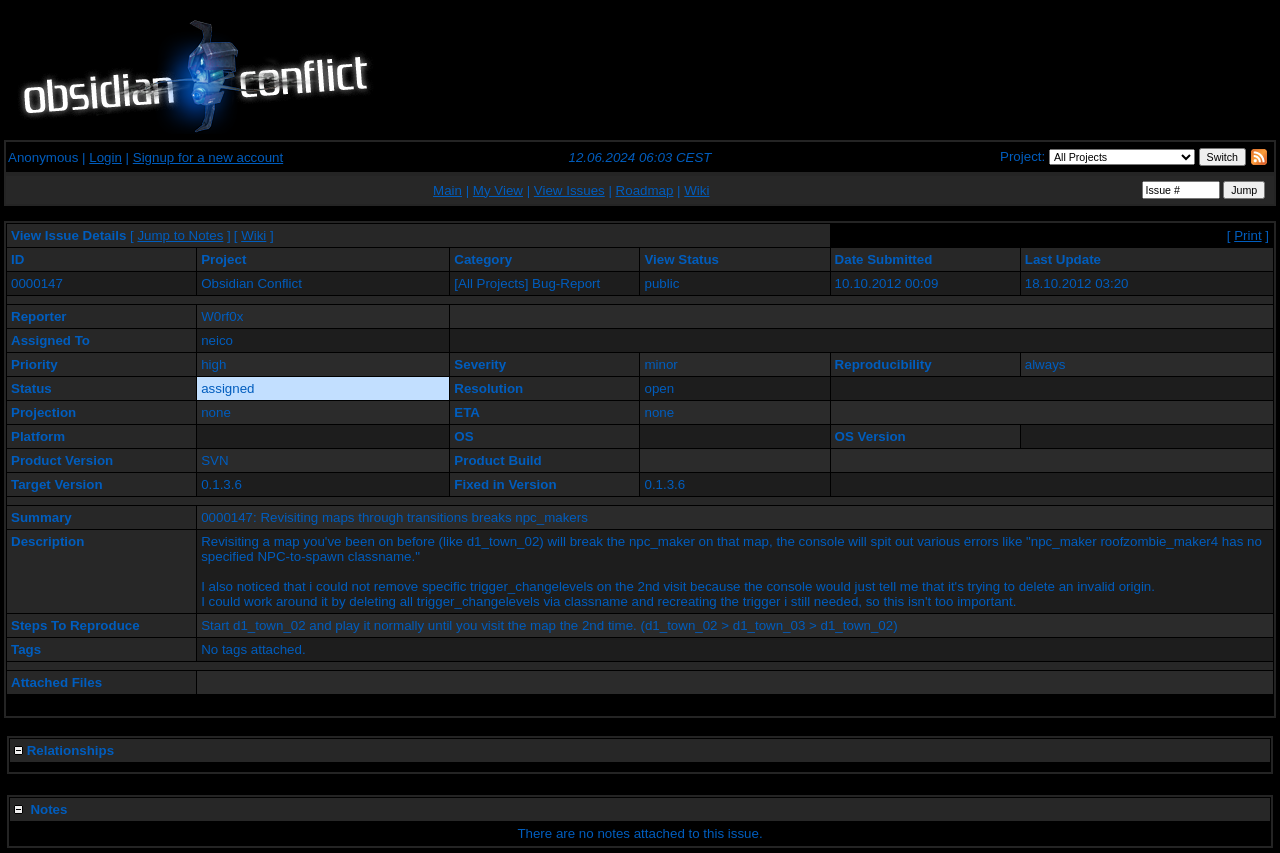Construct a comprehensive description capturing every detail on the webpage.

This webpage appears to be a bug tracking page for a project called "Obsidian Conflict". At the top, there is a link to "Obsidian Conflict Bugtracker" with an accompanying image. Below this, there is a layout table with three cells. The first cell contains links to "Anonymous", "Login", and "Signup for a new account". The second cell displays the date and time "12.06.2024 06:03 CEST". The third cell has a project selection dropdown menu, a "Switch" button, and an "RSS" link with an image.

Below this table, there is another layout table with two cells. The first cell contains links to "Main", "My View", "View Issues", "Roadmap", and "Wiki". The second cell has a text box and a "Jump" button.

The main content of the page is a table with multiple rows and columns. The table headers are not explicitly stated, but based on the content, it appears to be a bug report with columns for ID, Project, Category, View Status, Date Submitted, and Last Update. The first row contains the bug details, including the ID "0000147", Project "Obsidian Conflict", Category "[All Projects] Bug-Report", and other relevant information.

Below the table, there are additional rows with more details about the bug, including the Reporter, Assigned To, Priority, Severity, Reproducibility, Status, Resolution, Projection, ETA, Platform, and OS.